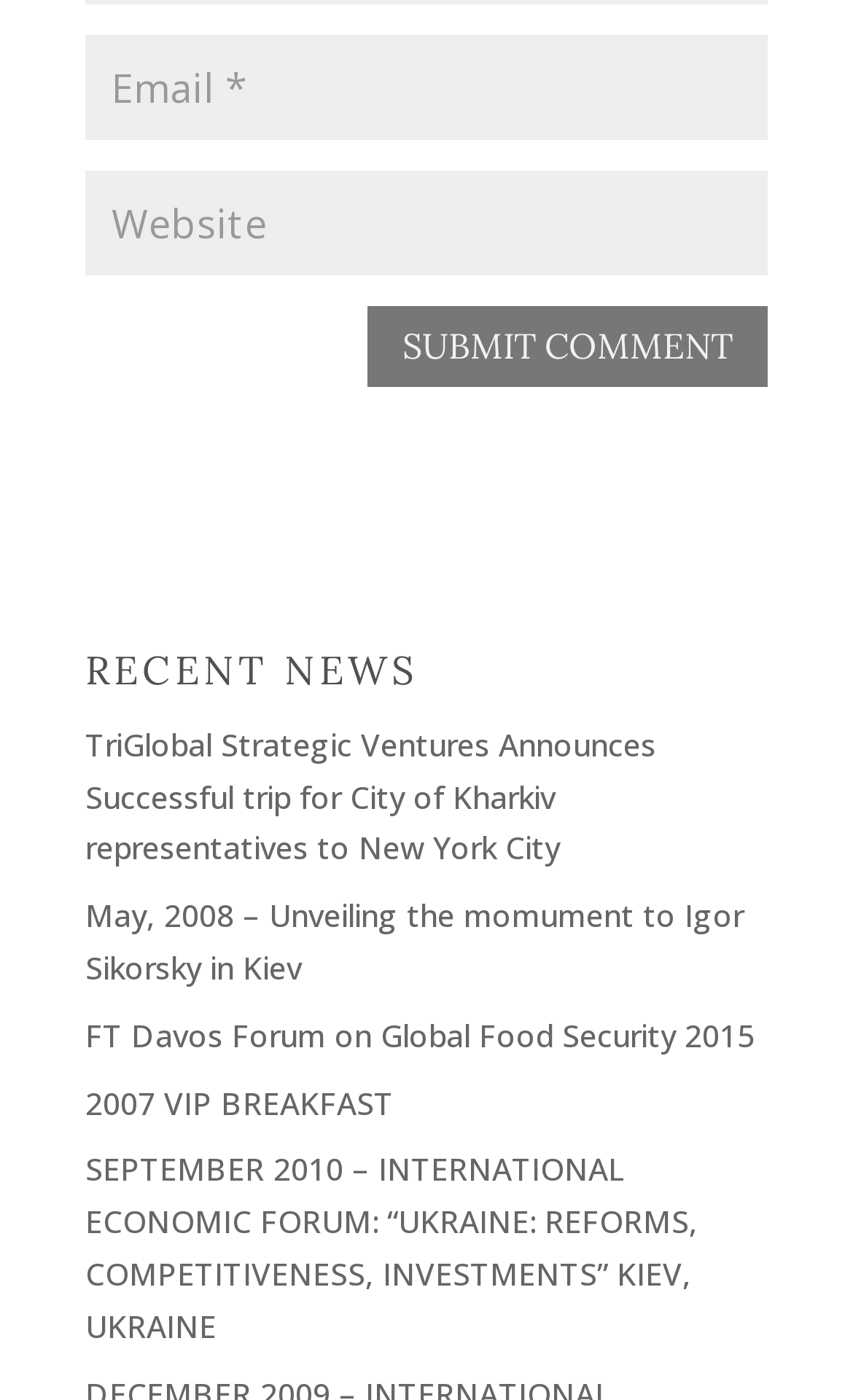Find the bounding box coordinates for the element that must be clicked to complete the instruction: "Input website URL". The coordinates should be four float numbers between 0 and 1, indicated as [left, top, right, bottom].

[0.1, 0.122, 0.9, 0.197]